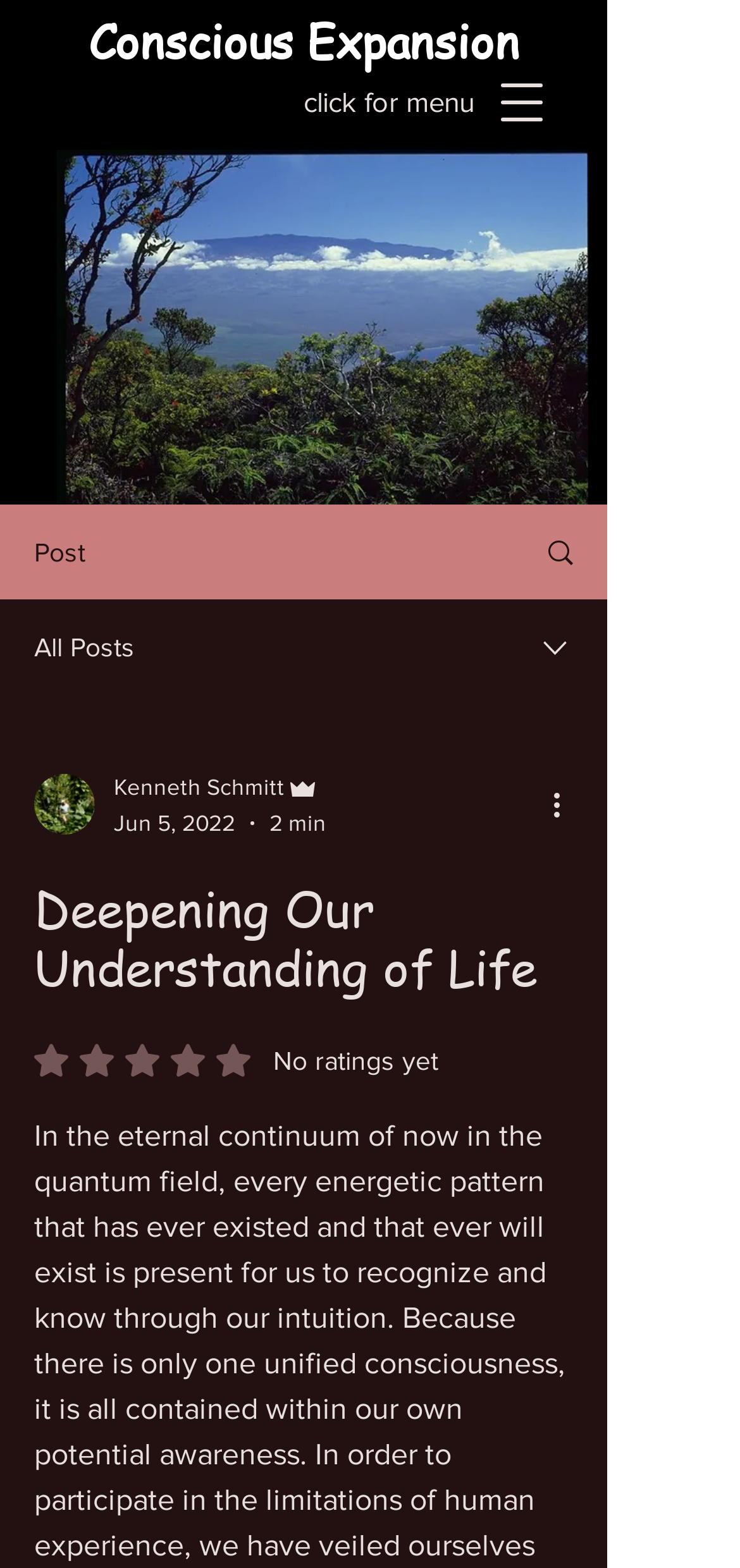Given the description "Search", determine the bounding box of the corresponding UI element.

[0.695, 0.323, 0.818, 0.381]